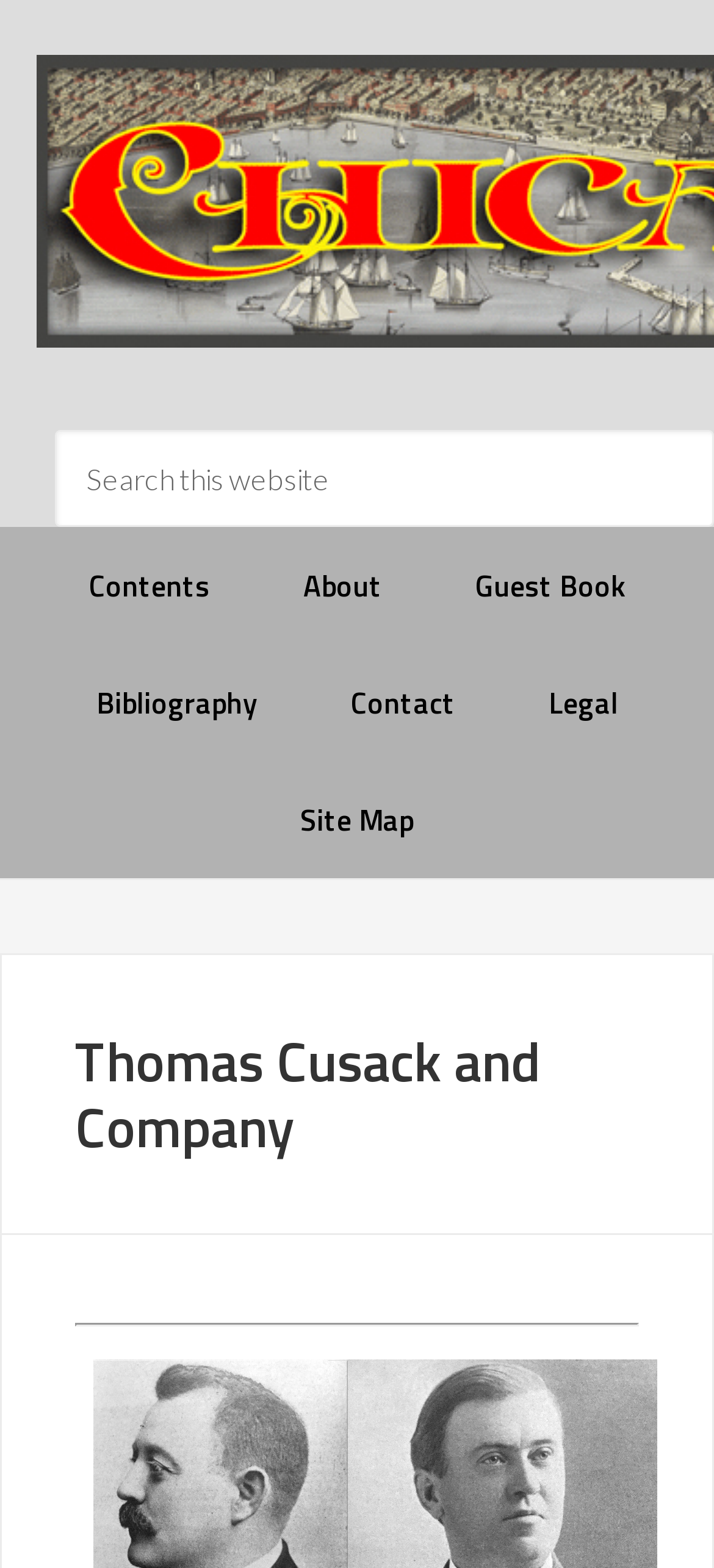How many main navigation links are available?
Carefully analyze the image and provide a thorough answer to the question.

The main navigation links are located below the search box, and they include 'Contents', 'About', 'Guest Book', 'Bibliography', 'Contact', and 'Legal', totaling 6 links.